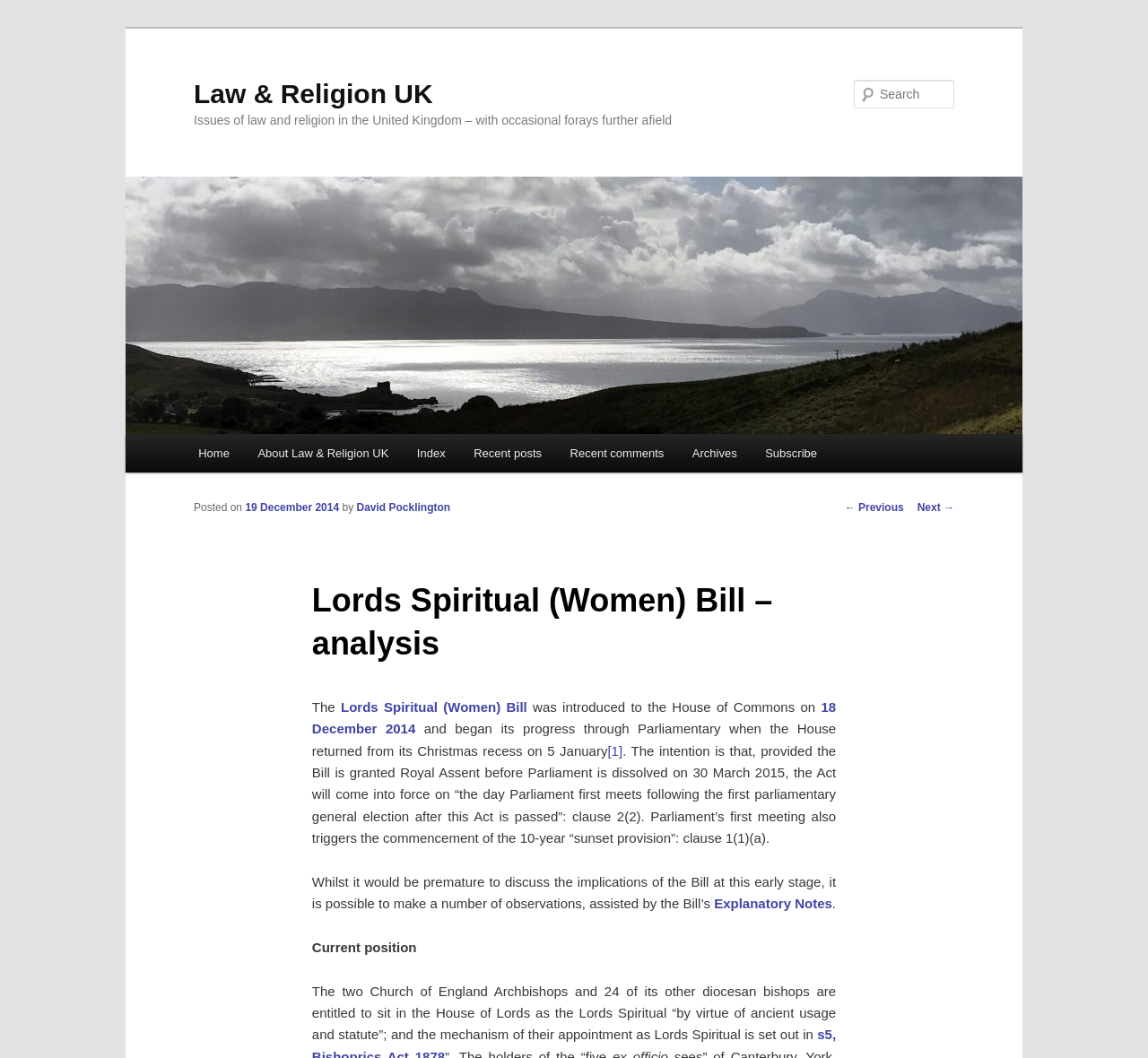What is the main topic of this webpage?
Answer the question with a single word or phrase by looking at the picture.

Lords Spiritual (Women) Bill